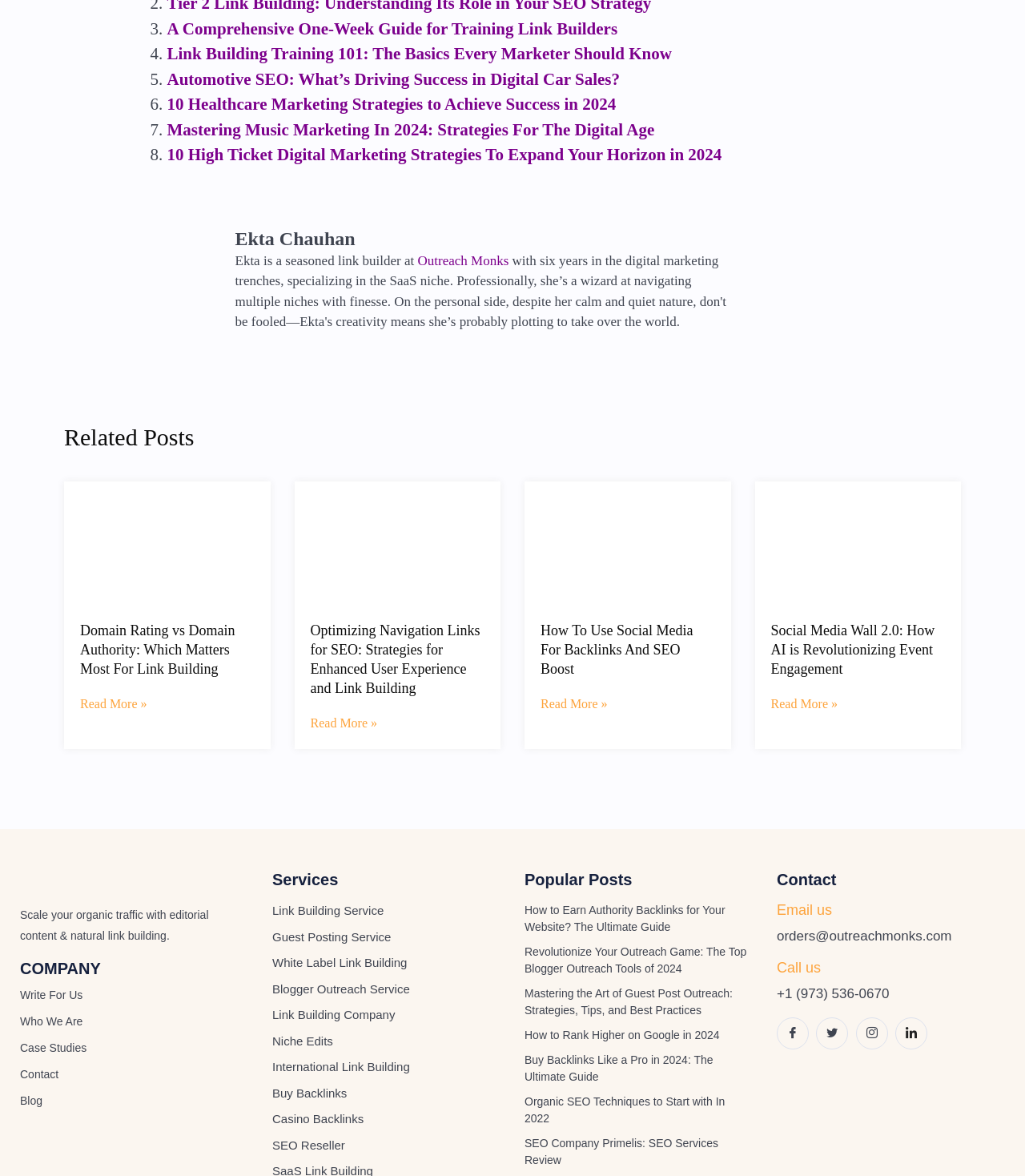What is the contact email address mentioned in the webpage?
Give a thorough and detailed response to the question.

The contact email address 'orders@outreachmonks.com' is mentioned in the webpage, specifically in the contact section, where users can reach out to the company for inquiries or orders.